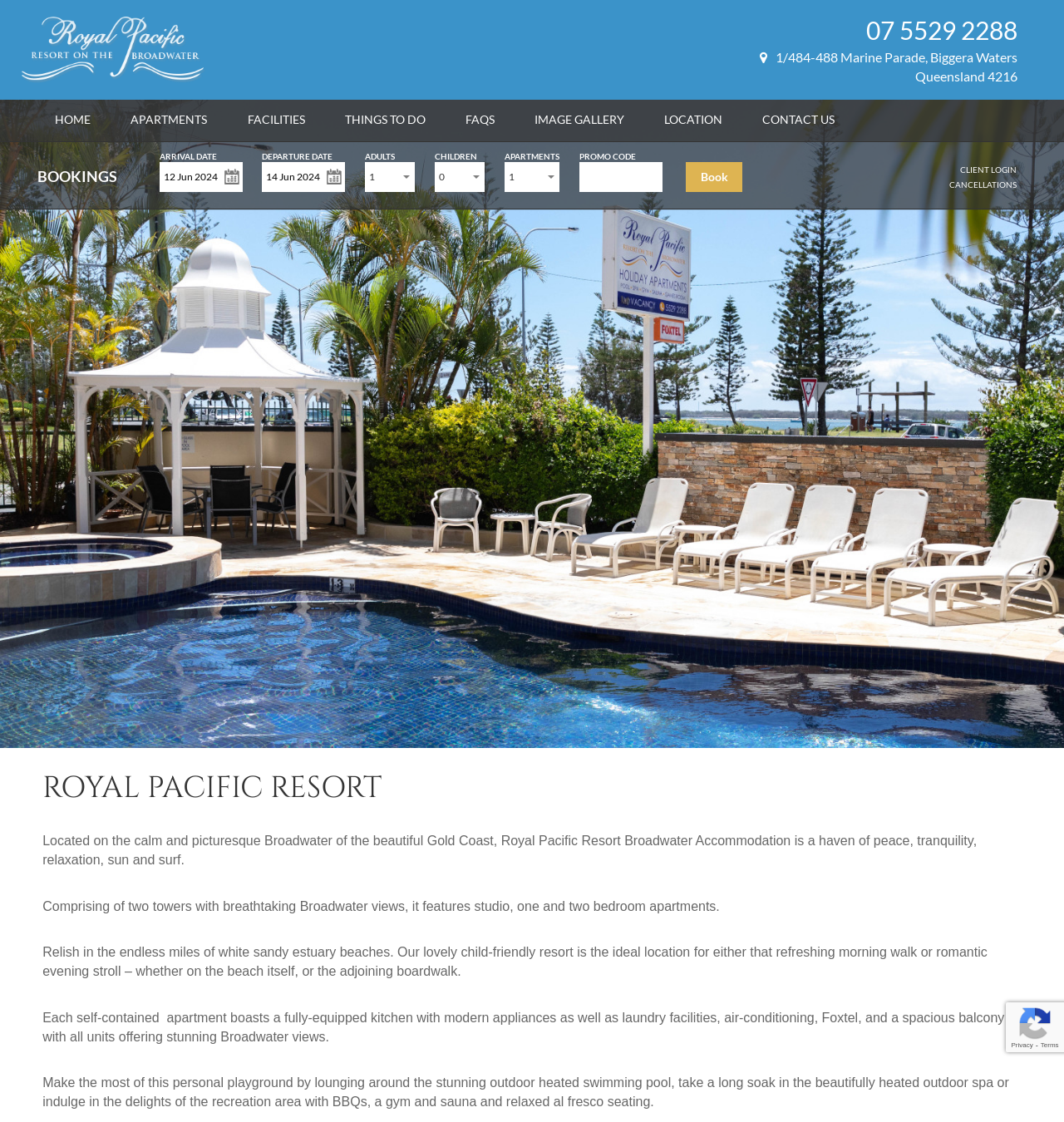What is the name of the resort?
Please provide a detailed and comprehensive answer to the question.

The name of the resort can be found in the top-left corner of the webpage, where it is written as 'Royal Pacific Resort' in a large font size.